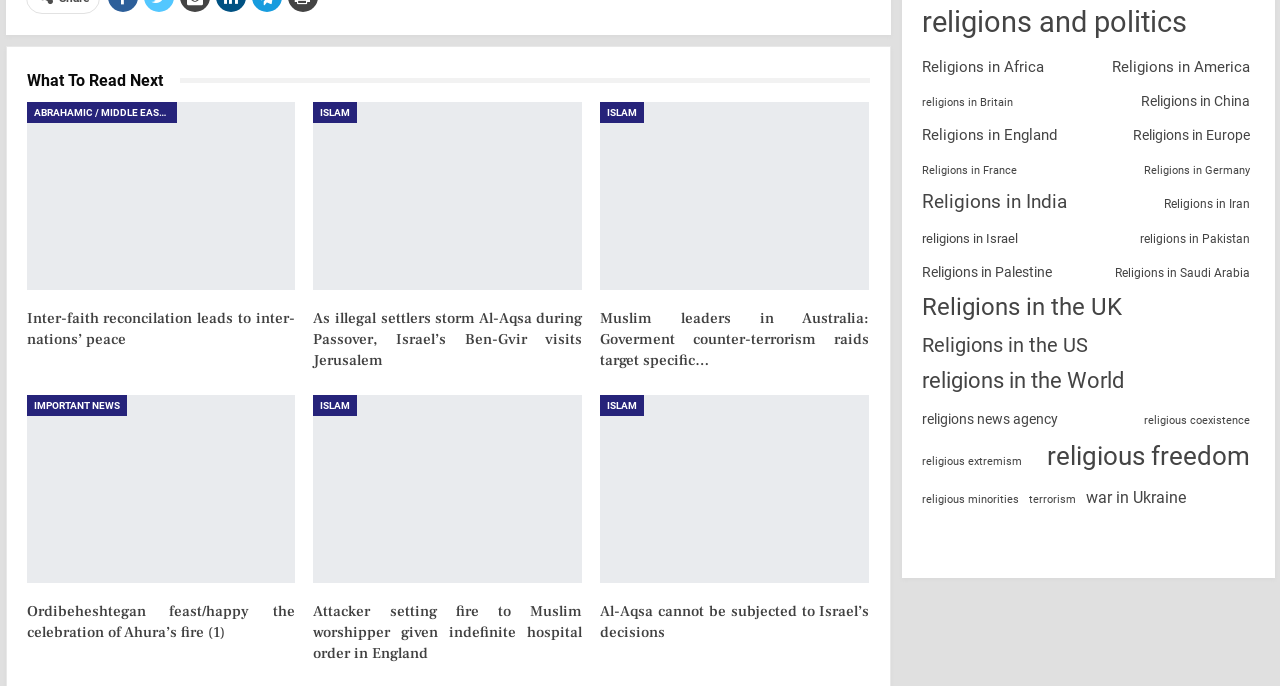What is the category of the first link?
Please use the image to provide a one-word or short phrase answer.

ABRAHAMIC / MIDDLE EASTERN